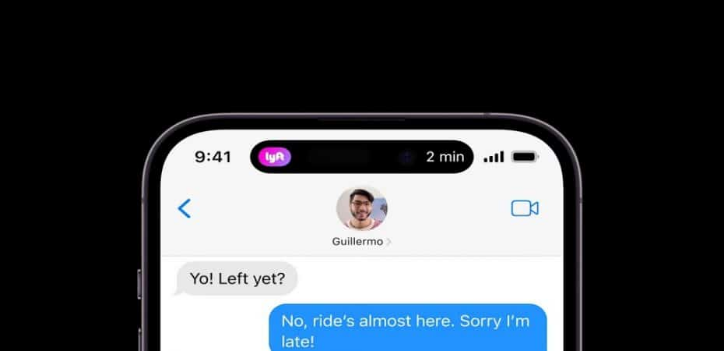Answer the question in a single word or phrase:
What is the estimated time of ride arrival?

2 minutes